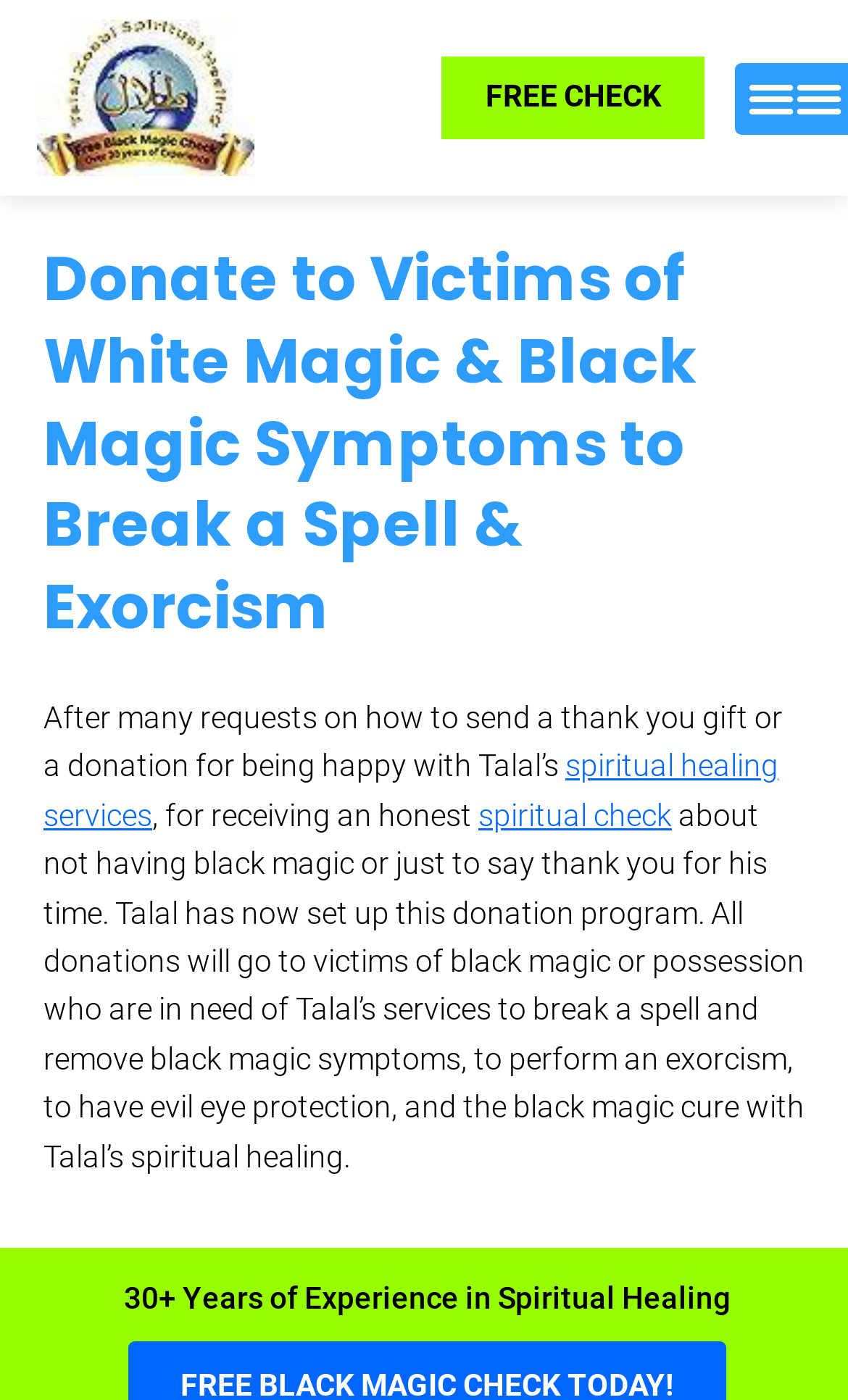Reply to the question with a single word or phrase:
What is the name of the spiritual healing service?

Spiritual check